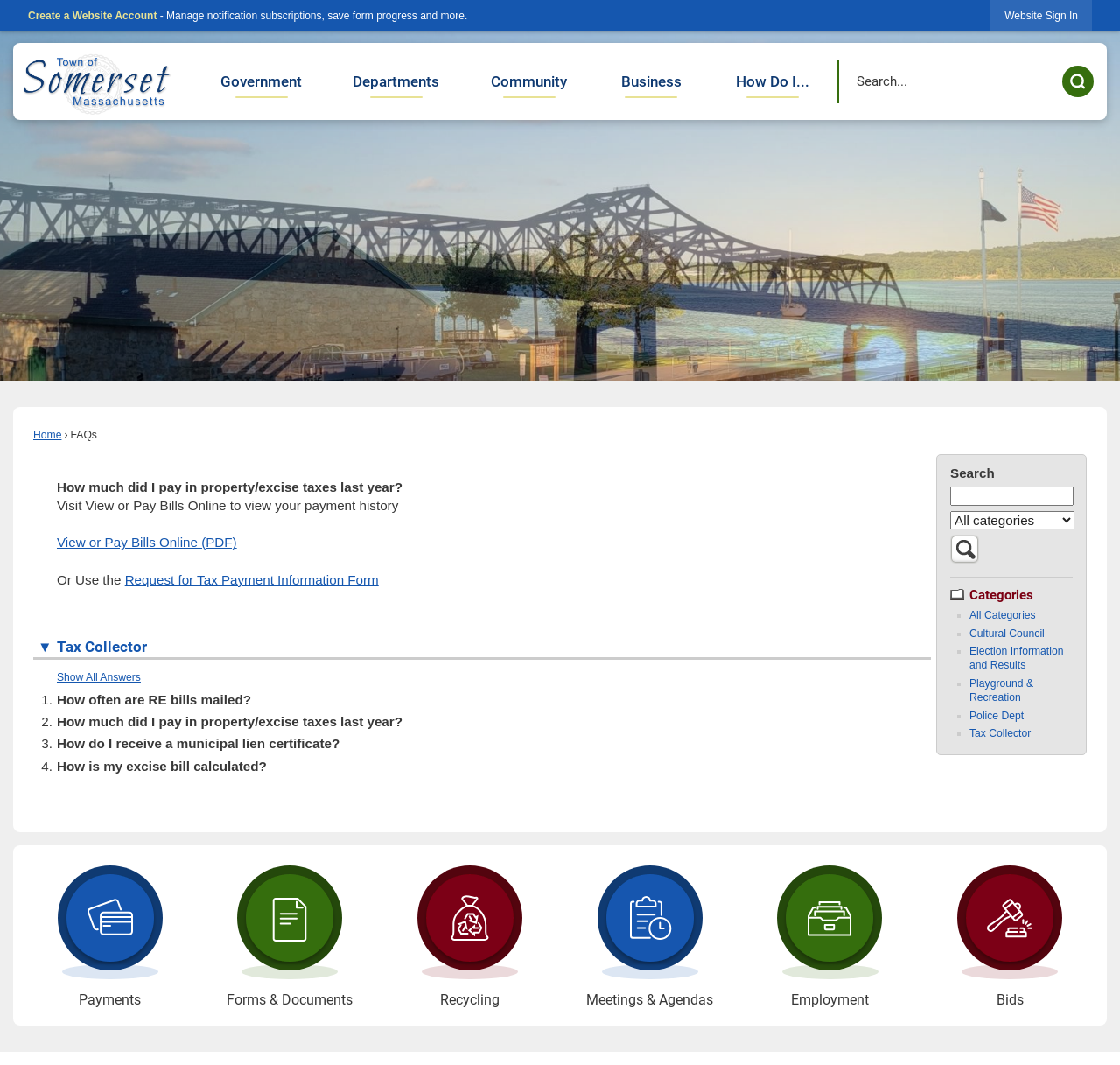How many FAQs are listed on the webpage?
Answer the question with as much detail as you can, using the image as a reference.

There are 4 FAQs listed on the webpage, which are 'How much did I pay in property/excise taxes last year?', 'How often are RE bills mailed?', 'How do I receive a municipal lien certificate?', and 'How is my excise bill calculated?'.